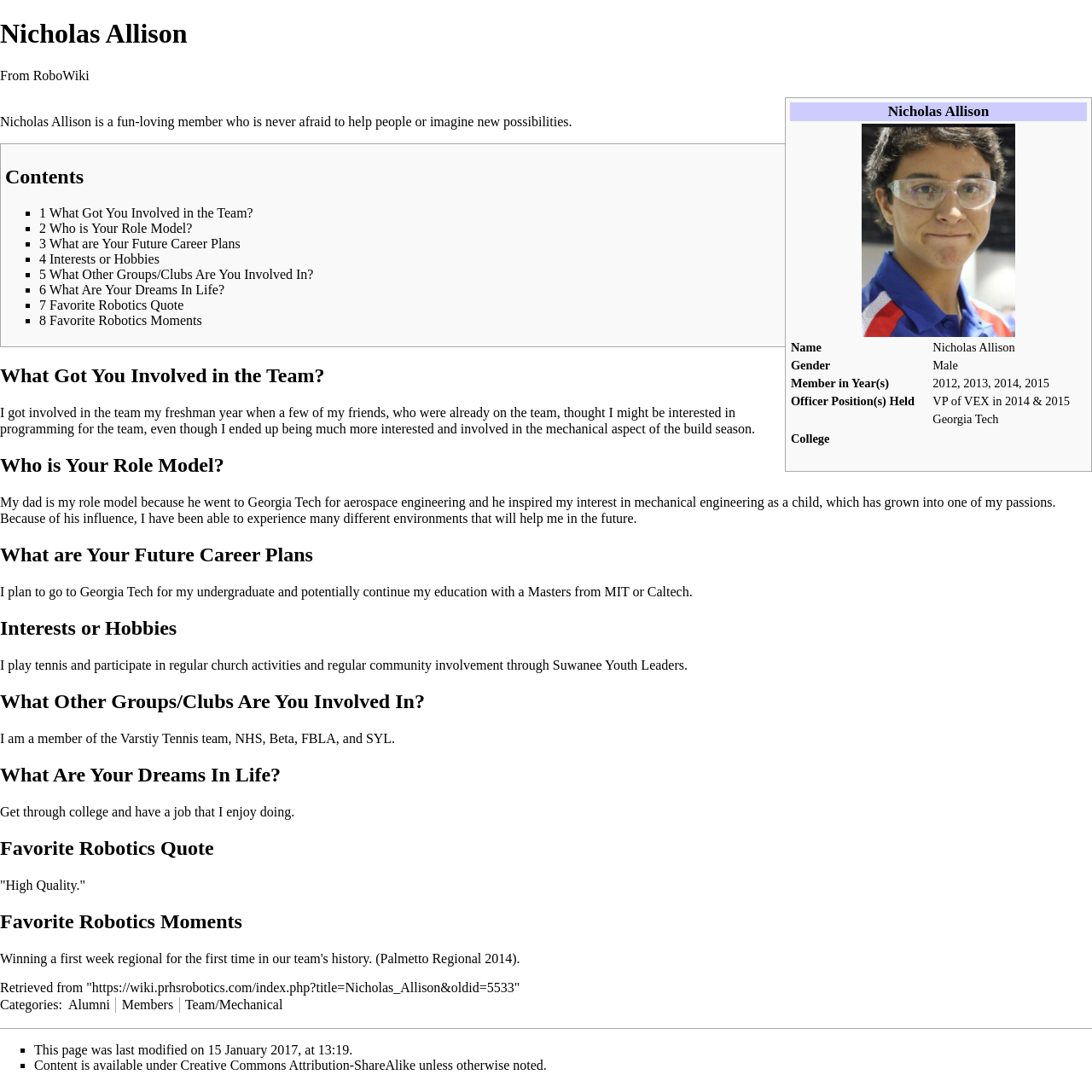Generate an in-depth caption that captures all aspects of the webpage.

The webpage is about Nicholas Allison, a member of a robotics team. At the top of the page, there is a heading with his name, followed by a subheading "From RoboWiki". Below this, there is a table with a single column, containing his profile picture, name, and other details such as gender, member years, and officer positions held.

To the left of the table, there is a paragraph describing Nicholas Allison as a fun-loving member who is never afraid to help people or imagine new possibilities. Below this, there is a heading "Contents" followed by a list of links to different sections of the page, including "What Got You Involved in the Team?", "Who is Your Role Model?", and others.

Each of these sections contains a heading and a paragraph of text, describing Nicholas Allison's experiences, interests, and goals. For example, the section "What Got You Involved in the Team?" describes how he got involved in the team through his friends, while the section "Who is Your Role Model?" describes his father as his role model.

At the bottom of the page, there are links to categories such as "Alumni", "Members", and "Team/Mechanical", as well as information about the page's modification history and licensing terms.